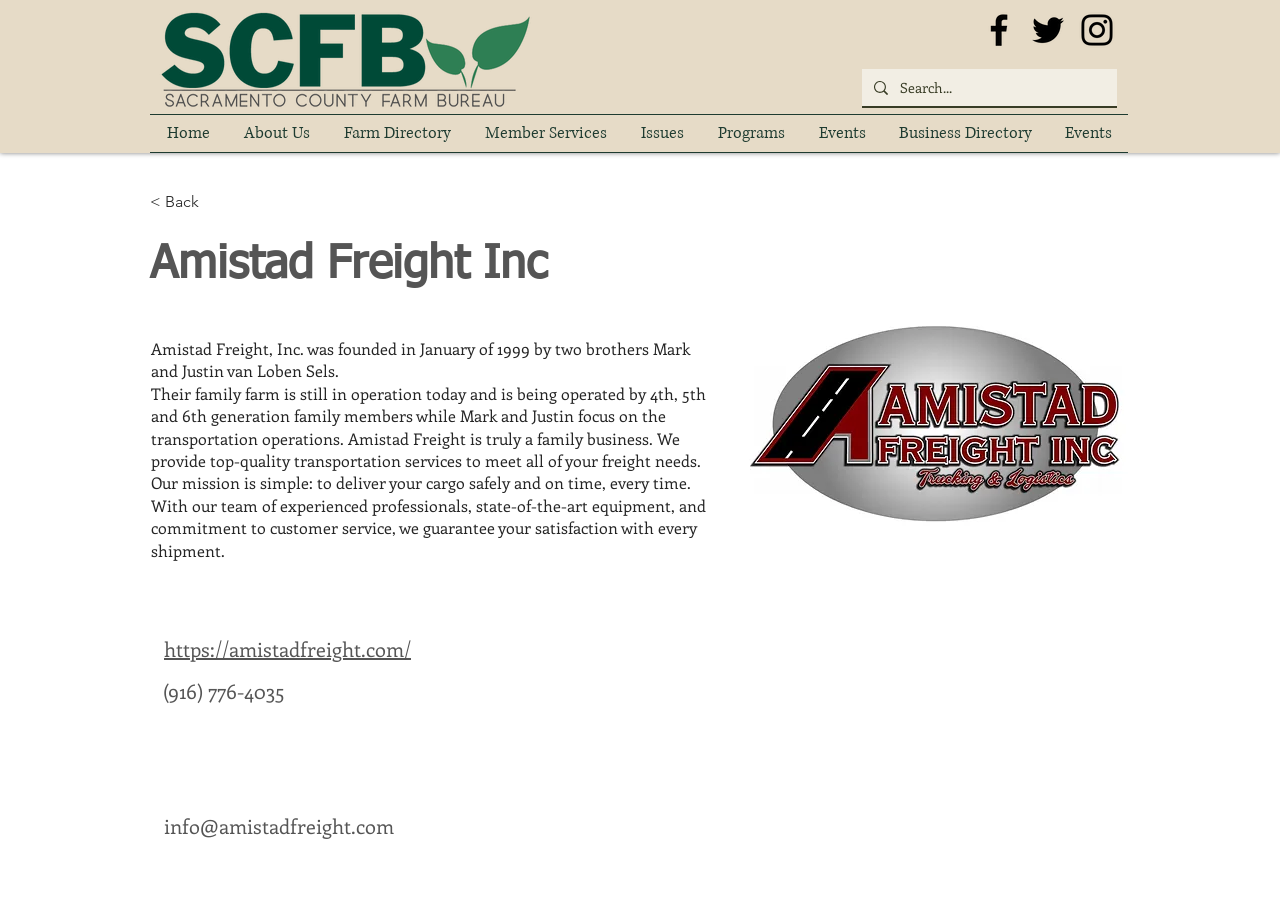Determine and generate the text content of the webpage's headline.

Amistad Freight Inc